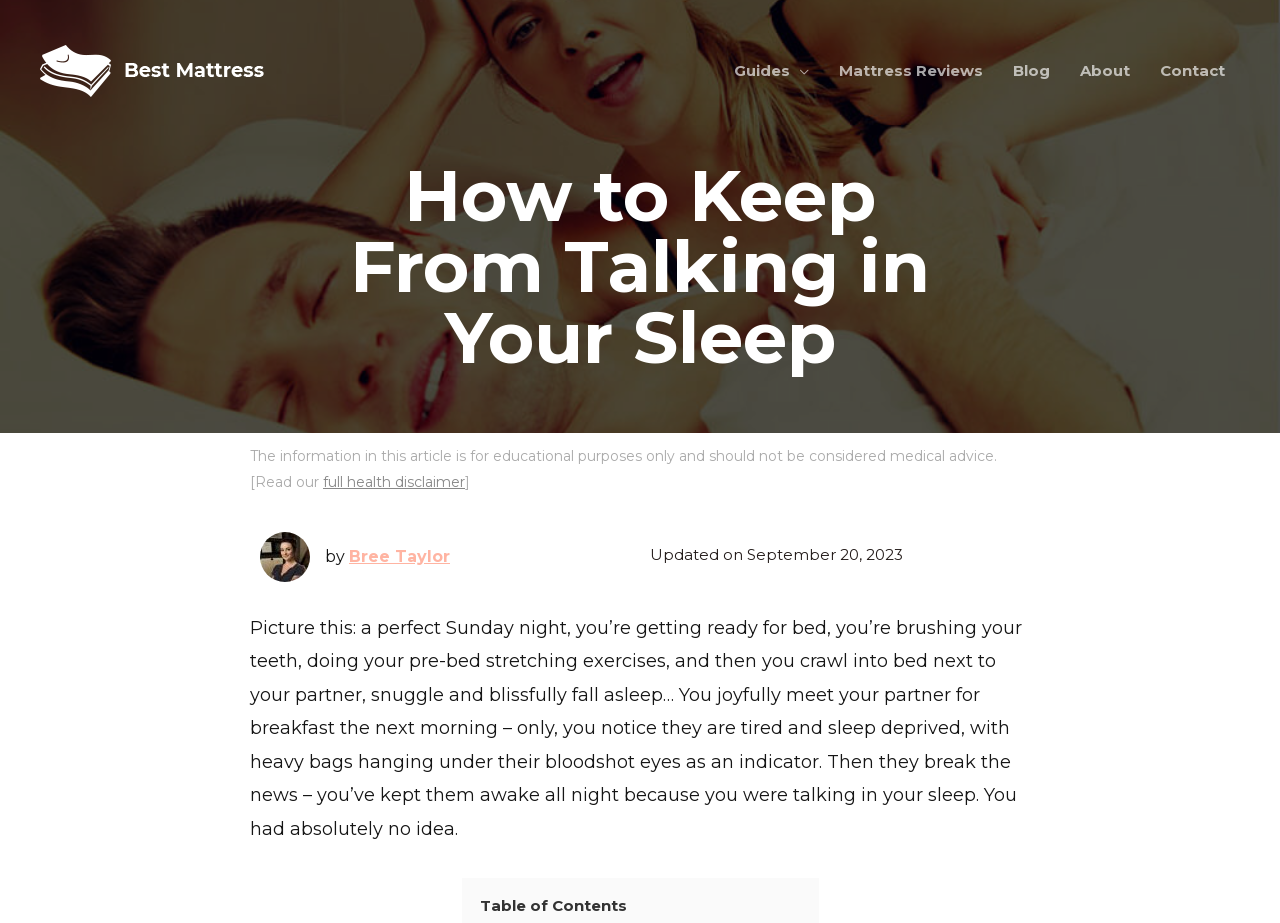Determine the bounding box coordinates of the UI element that matches the following description: "Contact". The coordinates should be four float numbers between 0 and 1 in the format [left, top, right, bottom].

[0.895, 0.033, 0.969, 0.121]